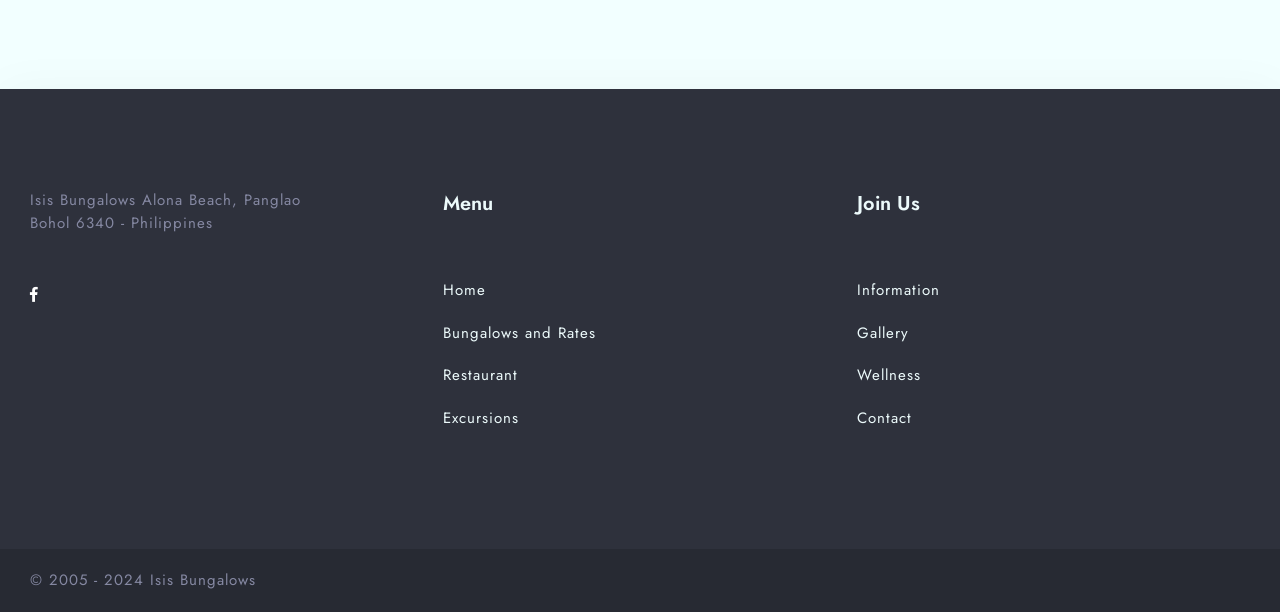Use the details in the image to answer the question thoroughly: 
What is the location of the bungalows?

I found the location information in two separate StaticText elements. The first one is 'Alona Beach, Panglao' with bounding box coordinates [0.023, 0.309, 0.235, 0.345] and the second one is 'Bohol 6340 - Philippines' with bounding box coordinates [0.023, 0.346, 0.166, 0.382]. Both are located at the top of the webpage.